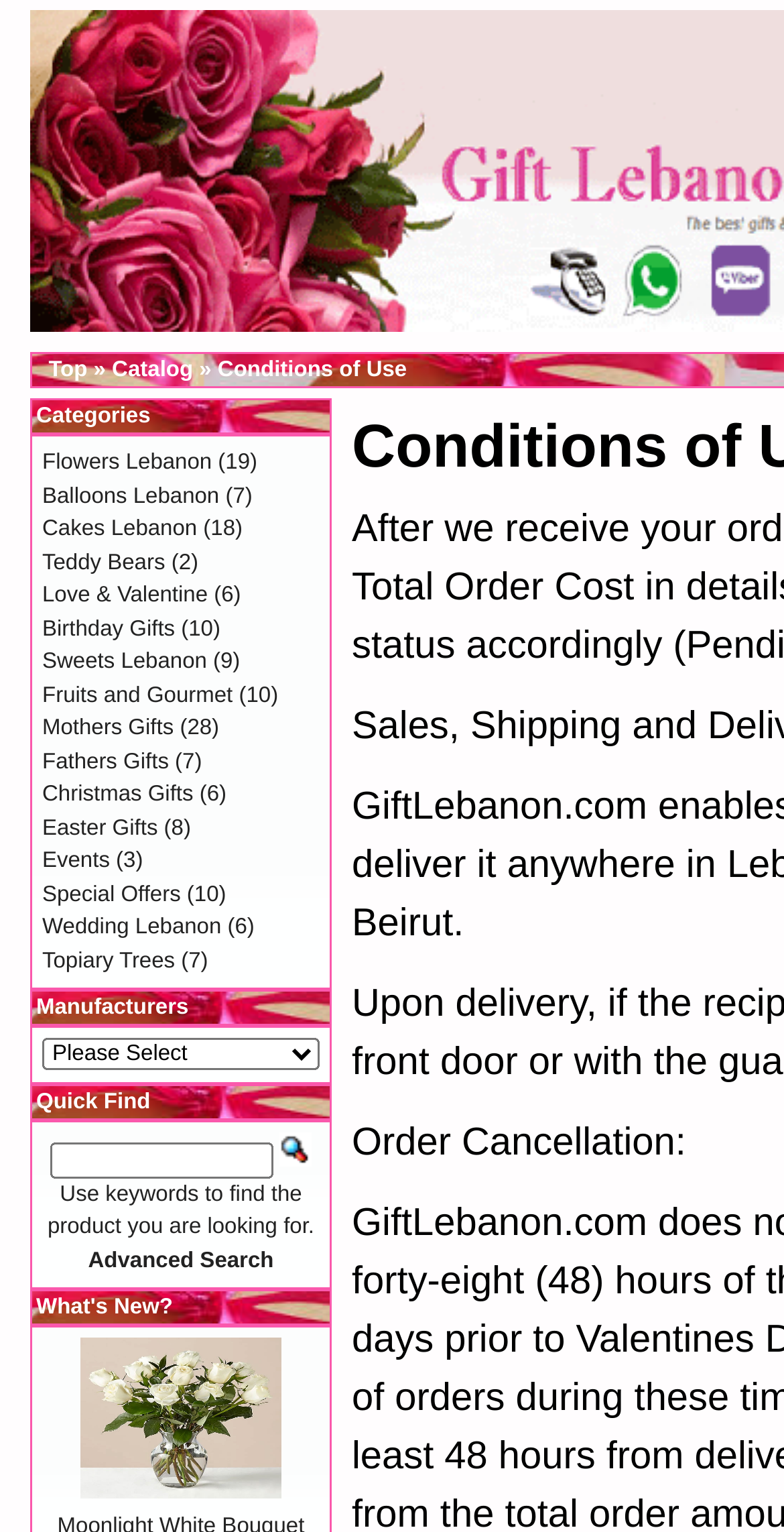Please find the bounding box for the following UI element description. Provide the coordinates in (top-left x, top-left y, bottom-right x, bottom-right y) format, with values between 0 and 1: Intégration régionale

None